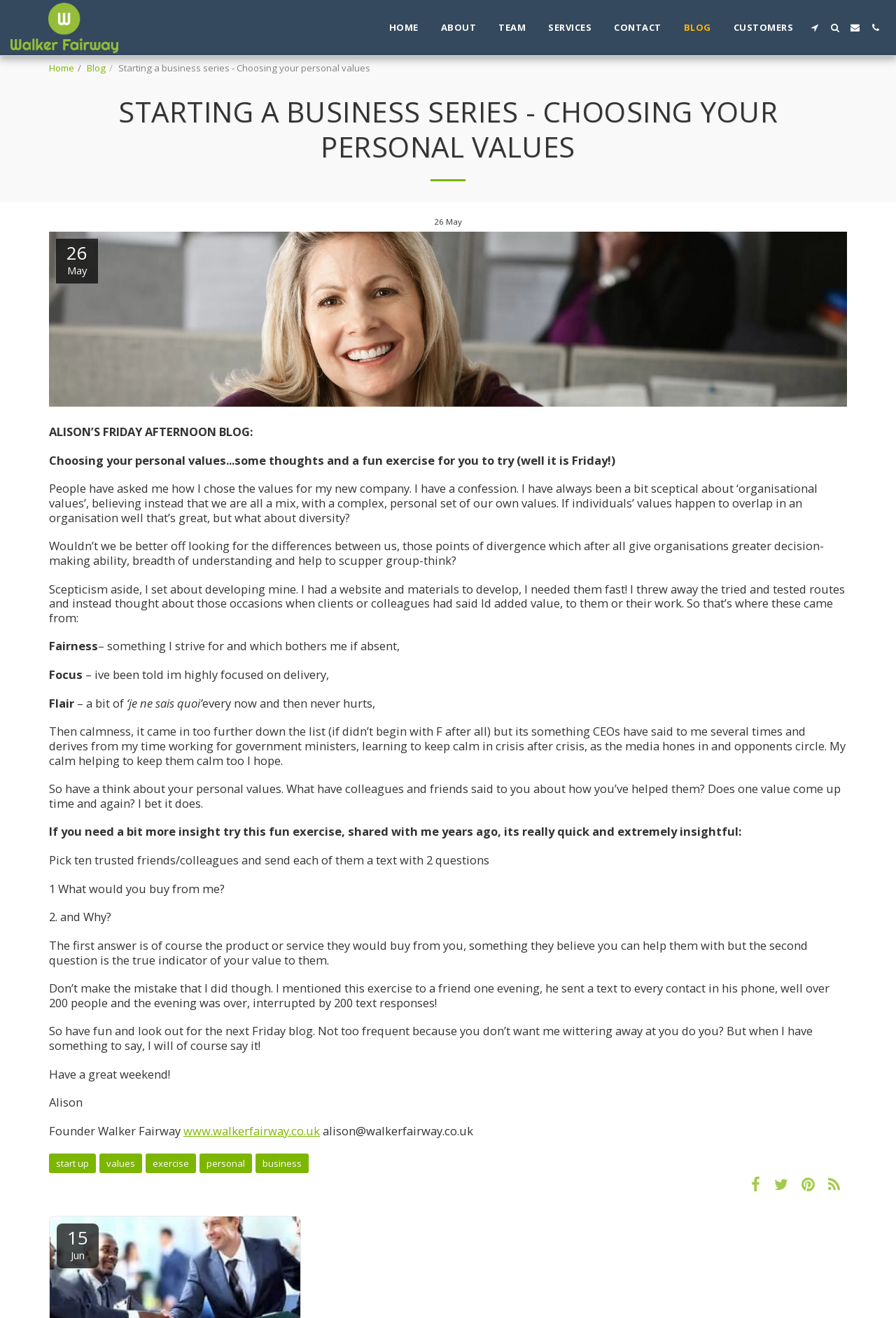Please locate the clickable area by providing the bounding box coordinates to follow this instruction: "Check the BLOG".

[0.751, 0.014, 0.805, 0.028]